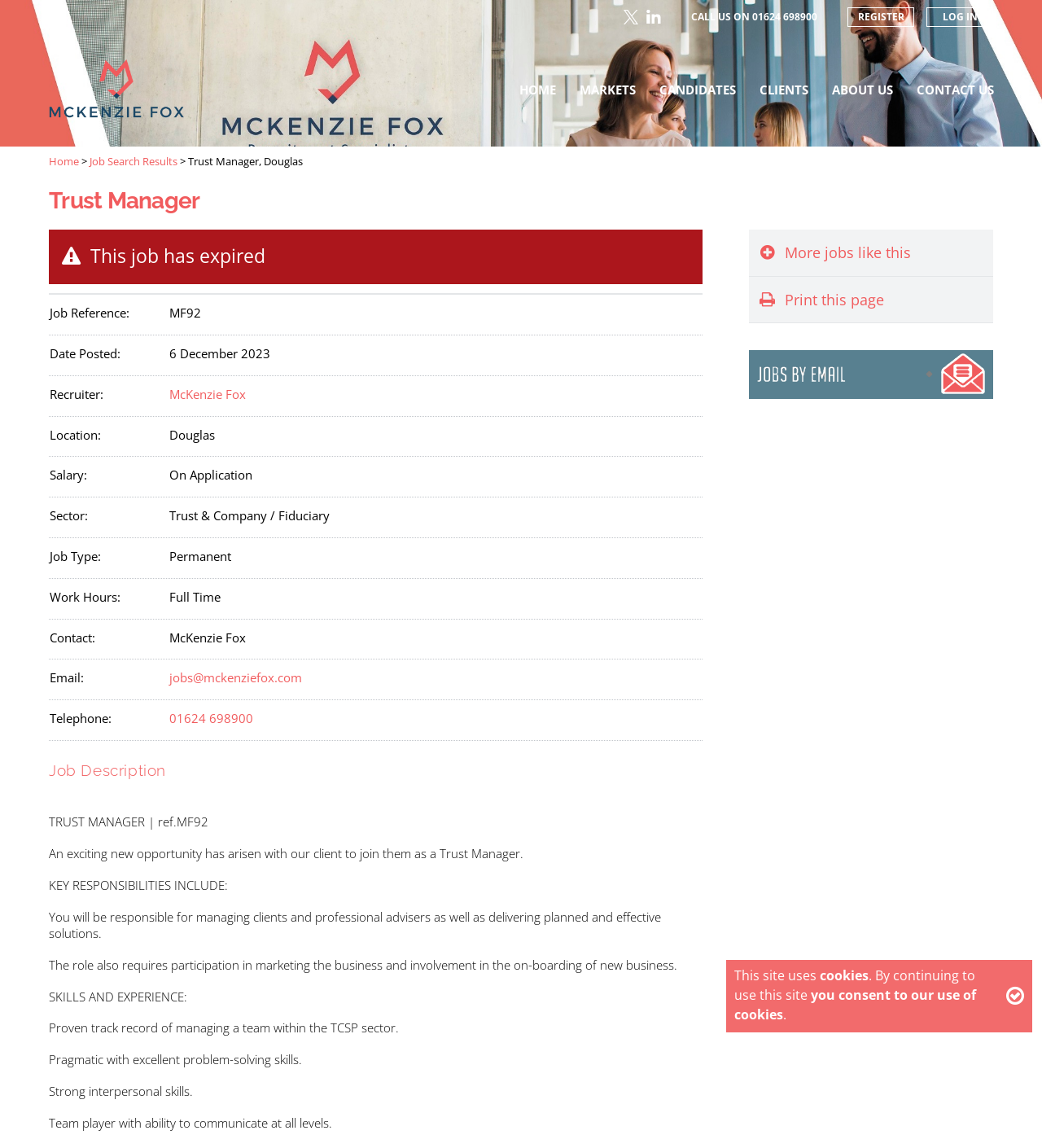Show the bounding box coordinates of the element that should be clicked to complete the task: "Click on the 'HOME' link".

[0.498, 0.07, 0.534, 0.086]